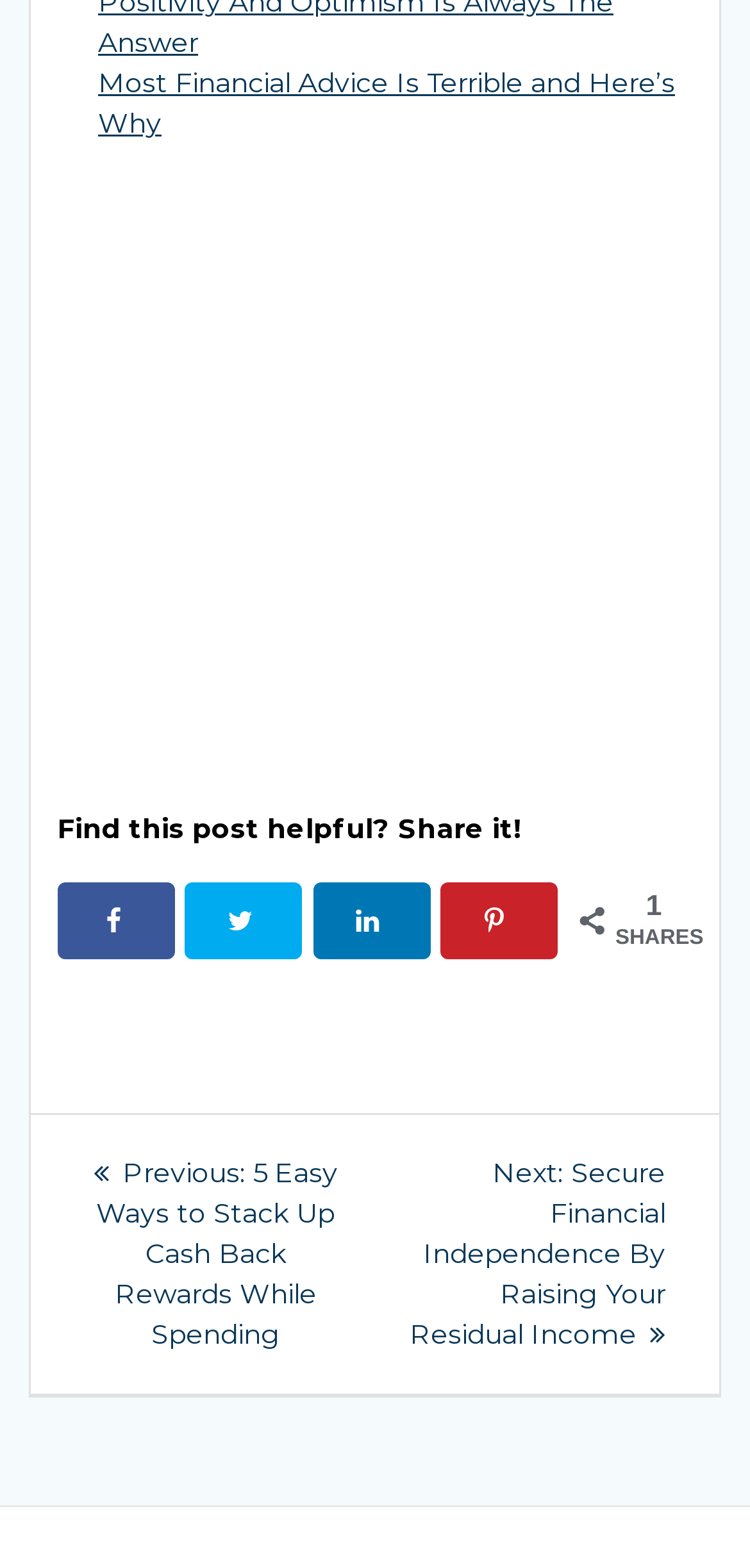Please reply with a single word or brief phrase to the question: 
What is the purpose of the buttons below the post?

Share the post